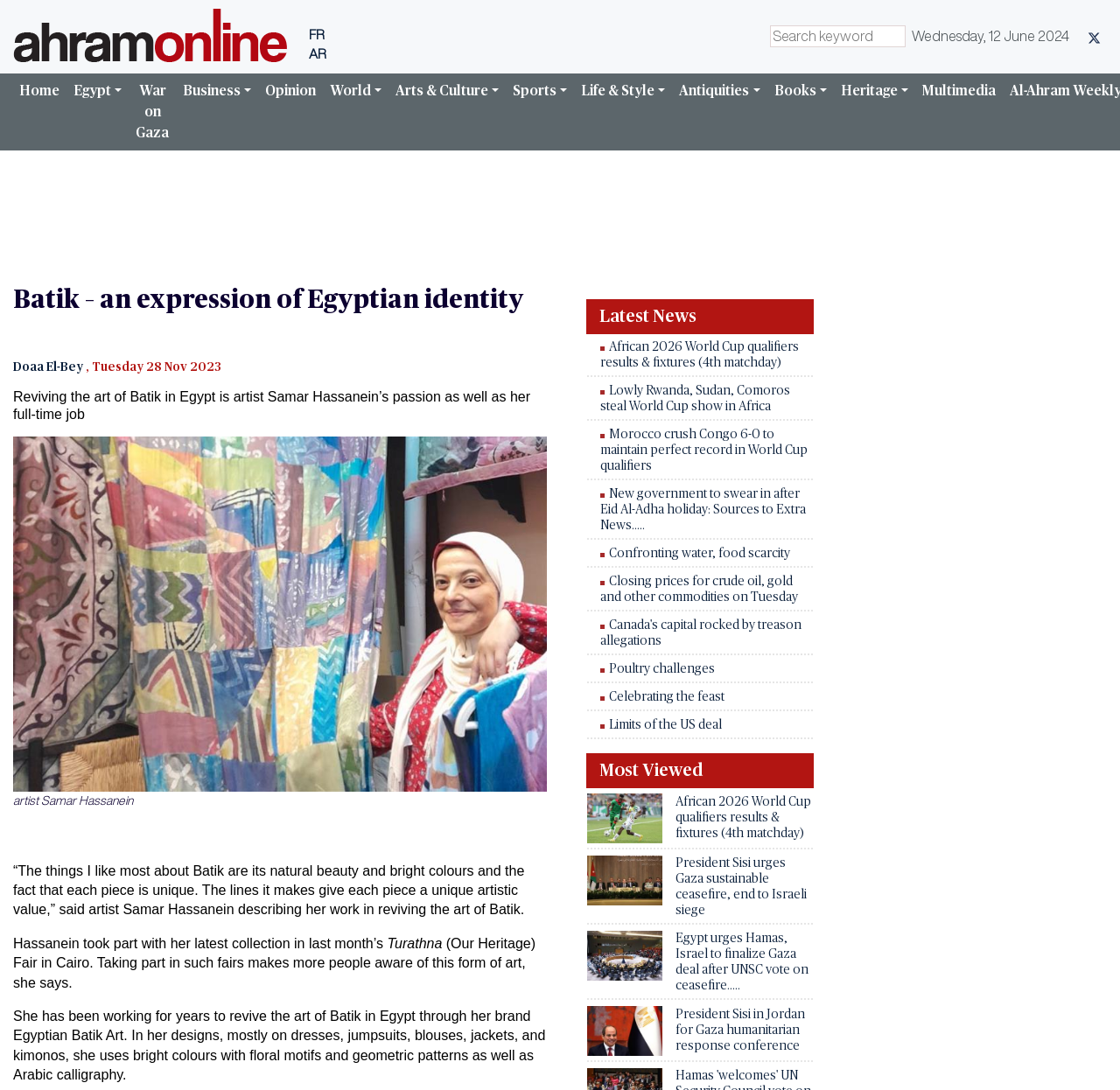Using the webpage screenshot, find the UI element described by Poultry challenges. Provide the bounding box coordinates in the format (top-left x, top-left y, bottom-right x, bottom-right y), ensuring all values are floating point numbers between 0 and 1.

[0.536, 0.607, 0.638, 0.619]